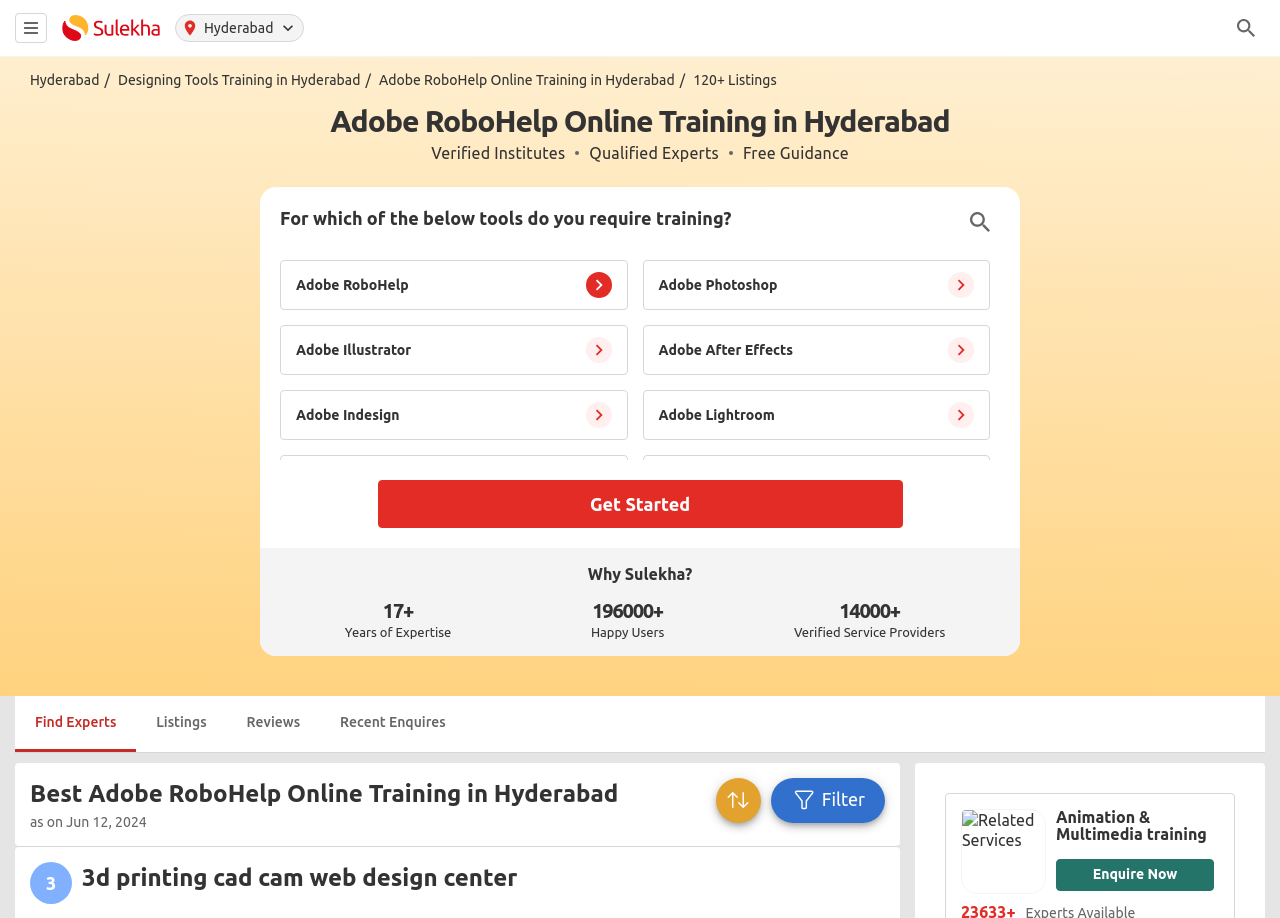Extract the bounding box coordinates of the UI element described: "Designing Tools Training in Hyderabad". Provide the coordinates in the format [left, top, right, bottom] with values ranging from 0 to 1.

[0.092, 0.078, 0.294, 0.096]